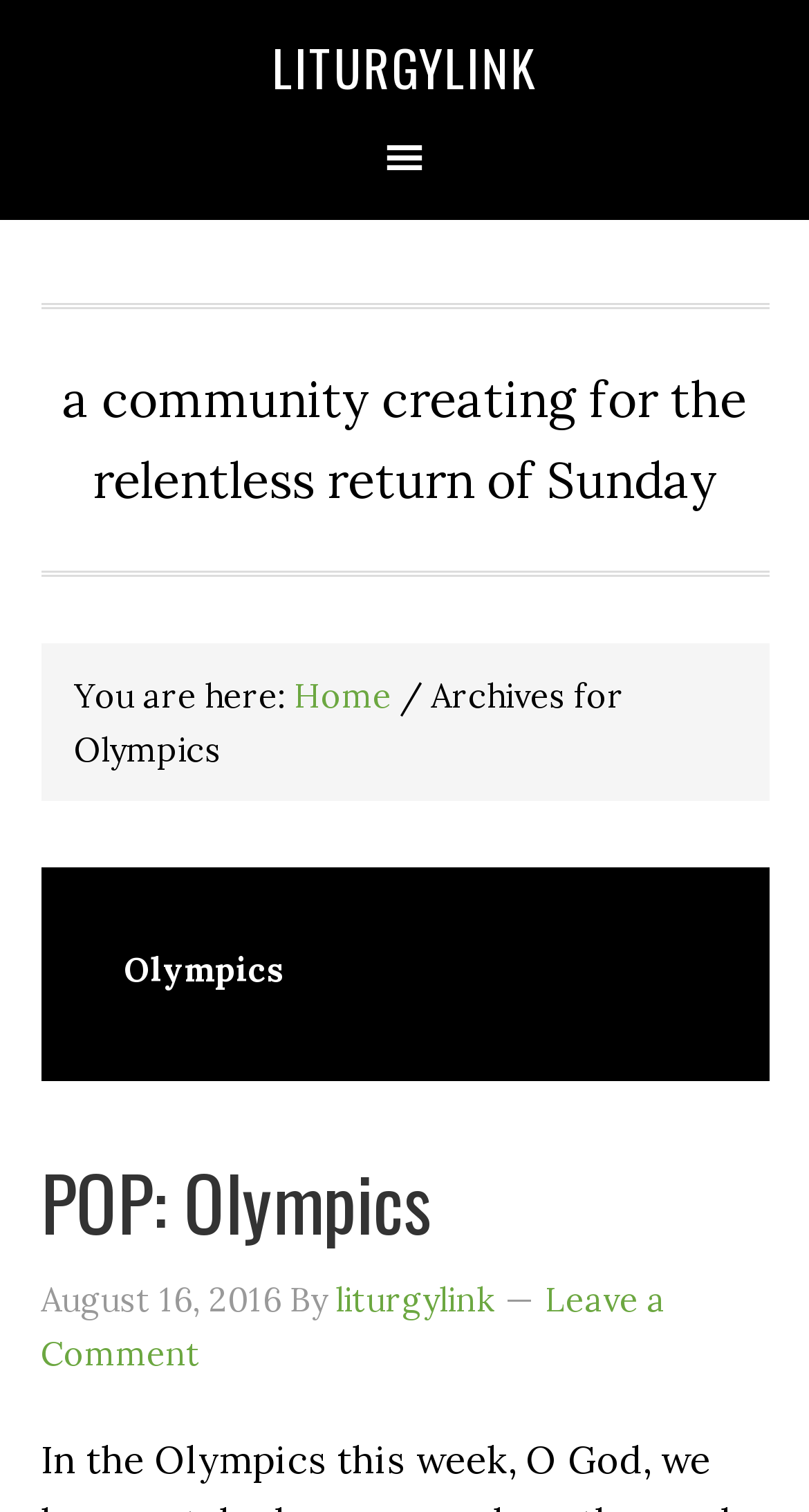From the element description: "POP: Olympics", extract the bounding box coordinates of the UI element. The coordinates should be expressed as four float numbers between 0 and 1, in the order [left, top, right, bottom].

[0.05, 0.758, 0.532, 0.831]